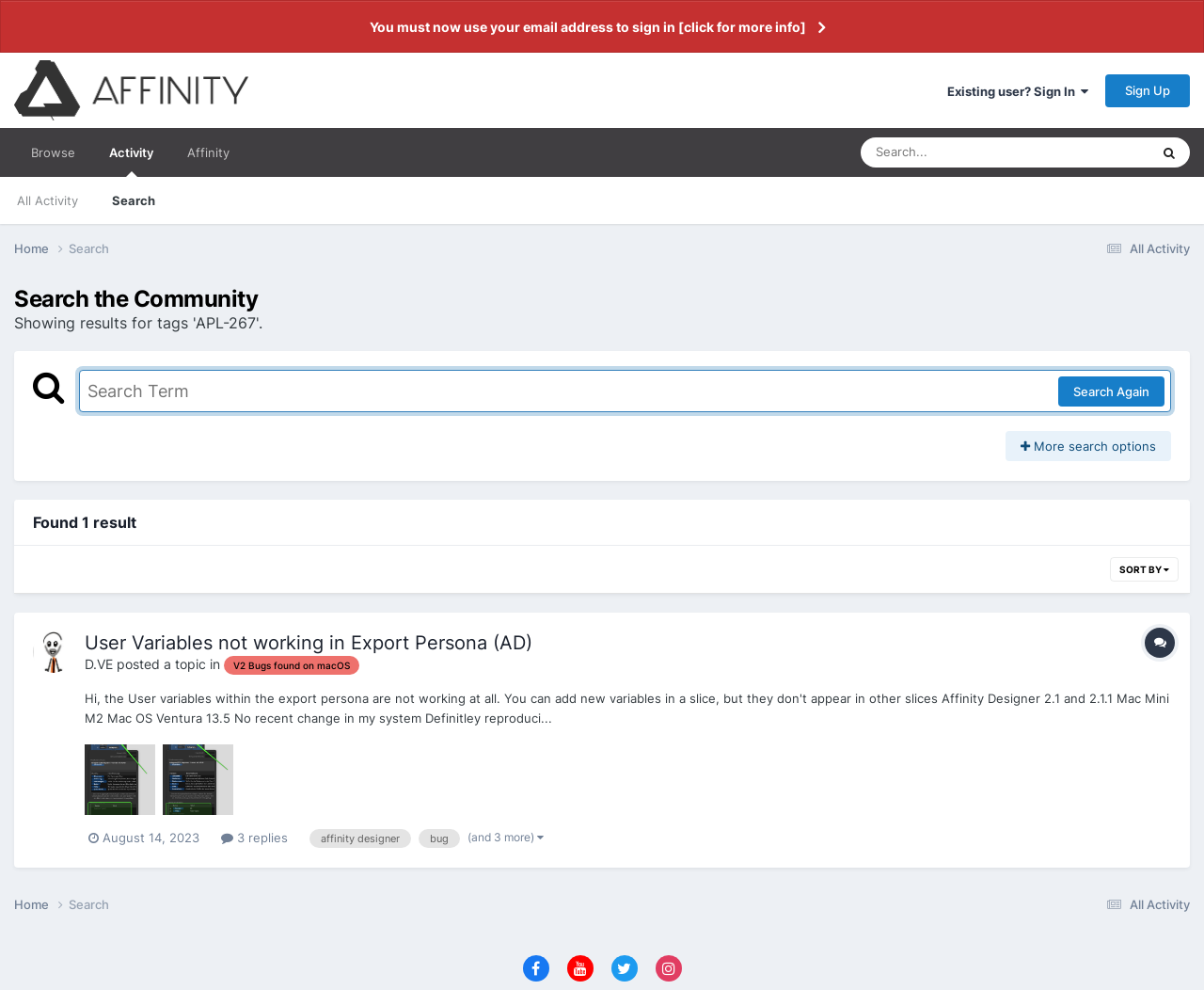Can you give a comprehensive explanation to the question given the content of the image?
How many results are found?

The webpage displays a message 'Found 1 result' which indicates that only one result is found for the current search term.